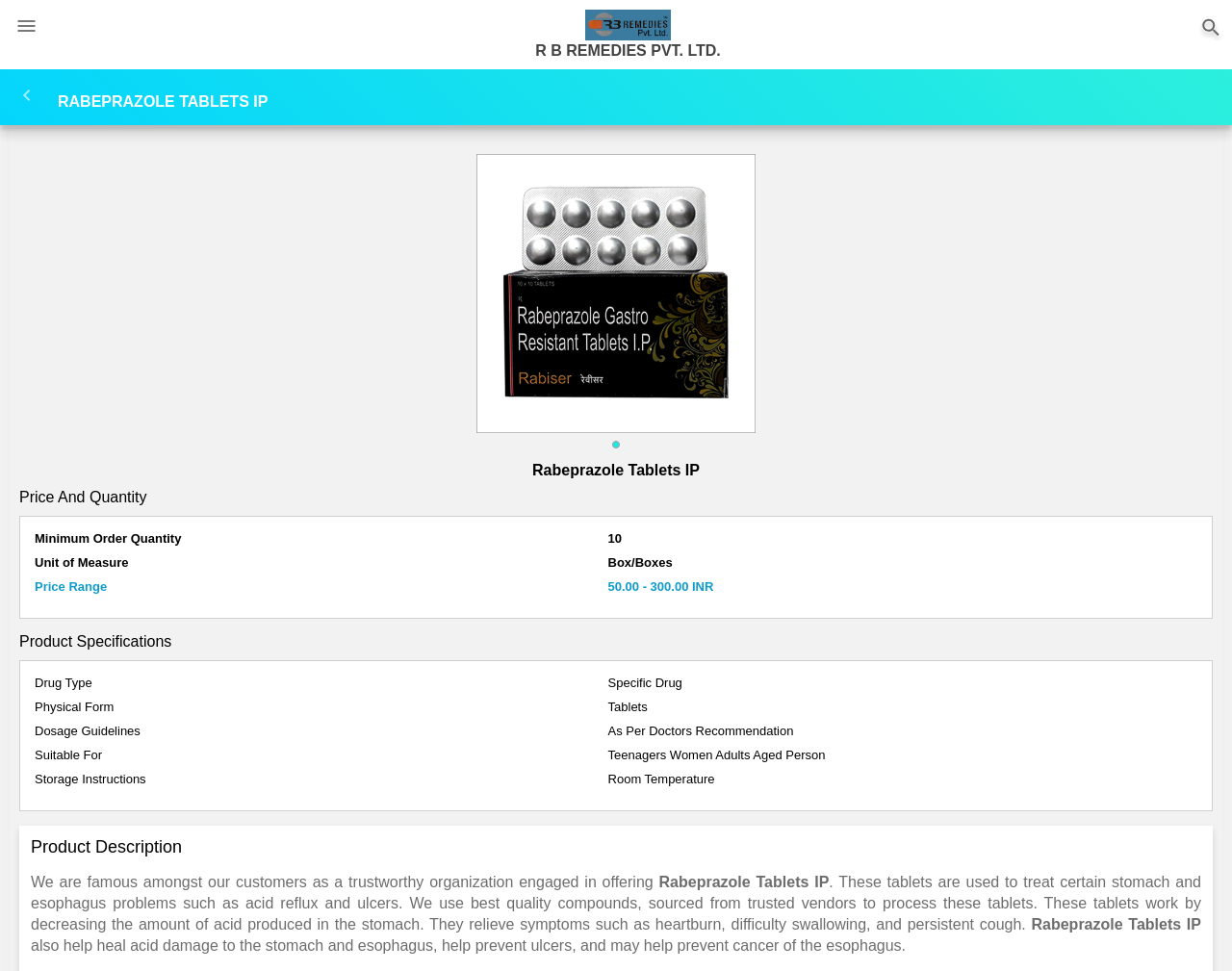Create an in-depth description of the webpage, covering main sections.

The webpage is about Rabeprazole Tablets IP, a medication used to treat stomach and esophagus problems. At the top left corner, there is a small image of a home icon, and next to it, a link to "R B REMEDIES PVT. LTD." is displayed. On the top right corner, another home icon image is present.

Below the top section, a large heading "RABEPRAZOLE TABLETS IP" is centered on the page. An image related to Rabeprazole Tablets IP is displayed below the heading, taking up a significant portion of the page.

On the left side of the page, there are several sections of text, including "Price And Quantity", "Product Specifications", "Product Description", and others. Each section has a heading followed by relevant details, such as the minimum order quantity, unit of measure, price range, and product specifications like drug type, physical form, and dosage guidelines.

The product description section provides detailed information about the medication, including its uses, composition, and benefits. It explains that the tablets are used to treat acid reflux and ulcers, and that they work by decreasing the amount of acid produced in the stomach. The description also mentions that the tablets help heal acid damage to the stomach and esophagus, prevent ulcers, and may help prevent cancer of the esophagus.

Overall, the webpage appears to be a product page for Rabeprazole Tablets IP, providing detailed information about the medication, its uses, and its benefits.